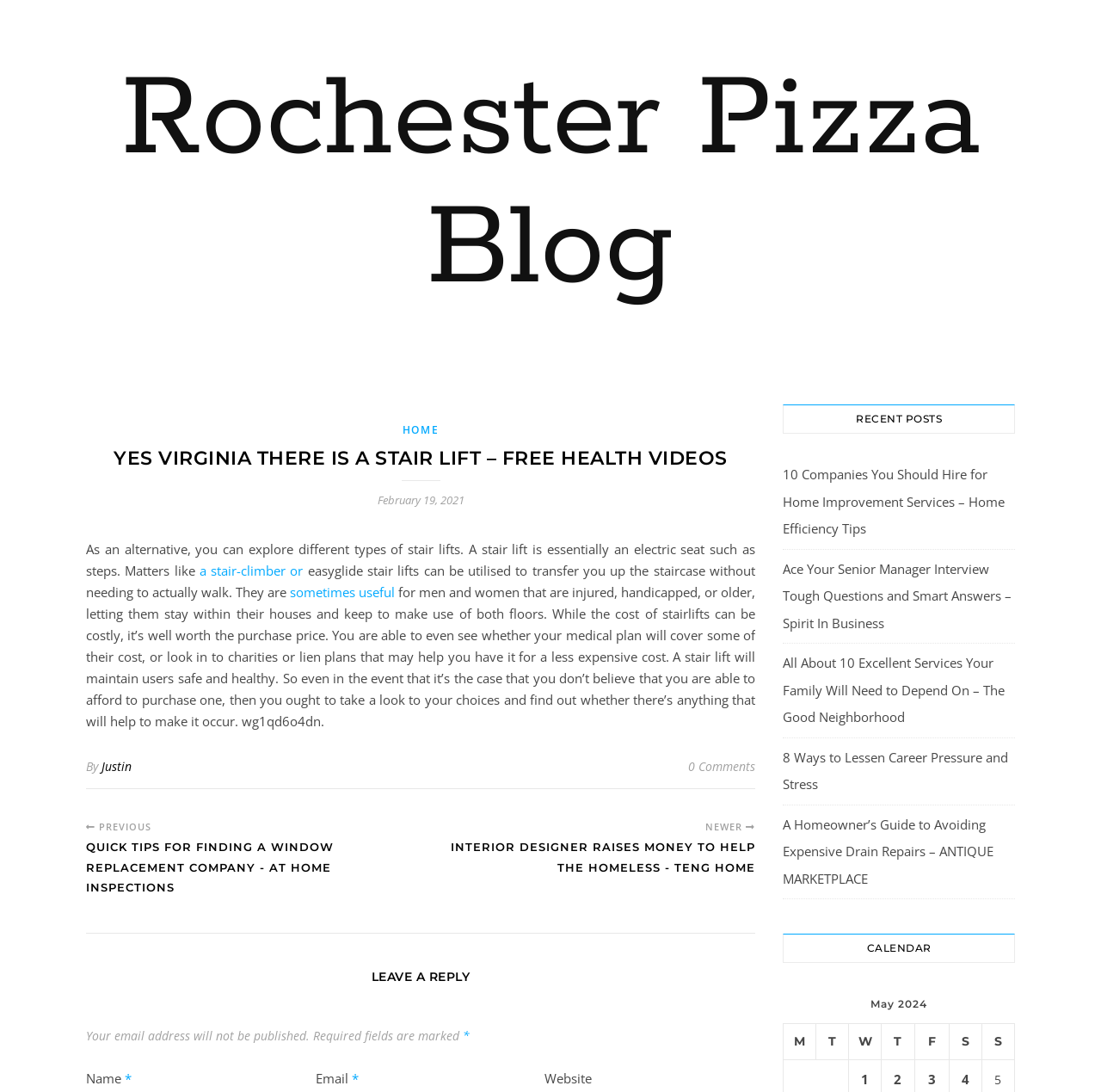Pinpoint the bounding box coordinates of the area that should be clicked to complete the following instruction: "Read the article about stair lifts". The coordinates must be given as four float numbers between 0 and 1, i.e., [left, top, right, bottom].

[0.078, 0.495, 0.686, 0.53]